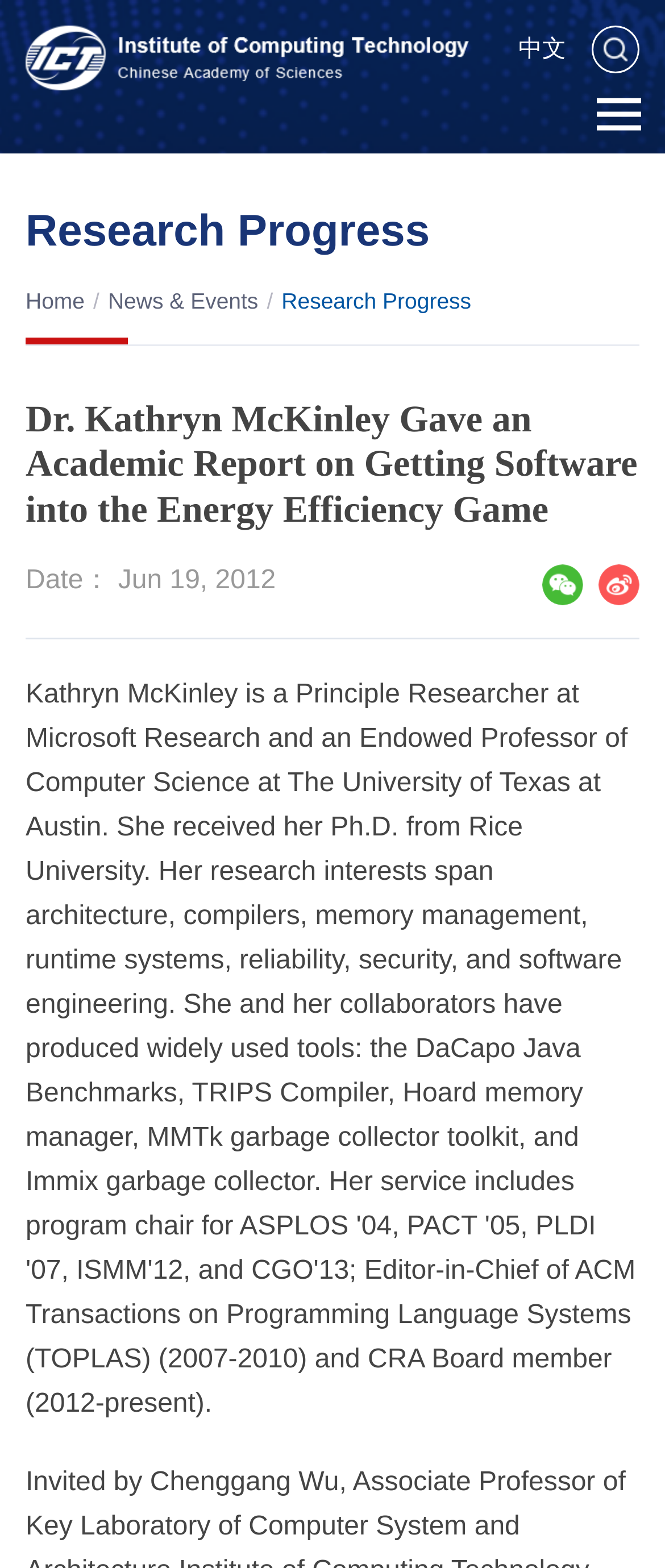Can you look at the image and give a comprehensive answer to the question:
What is the category of the webpage?

I determined the category of the webpage by looking at the text 'Research Progress' which is a prominent heading on the webpage, and also noticing the presence of an academic report, which suggests that the webpage is related to research.